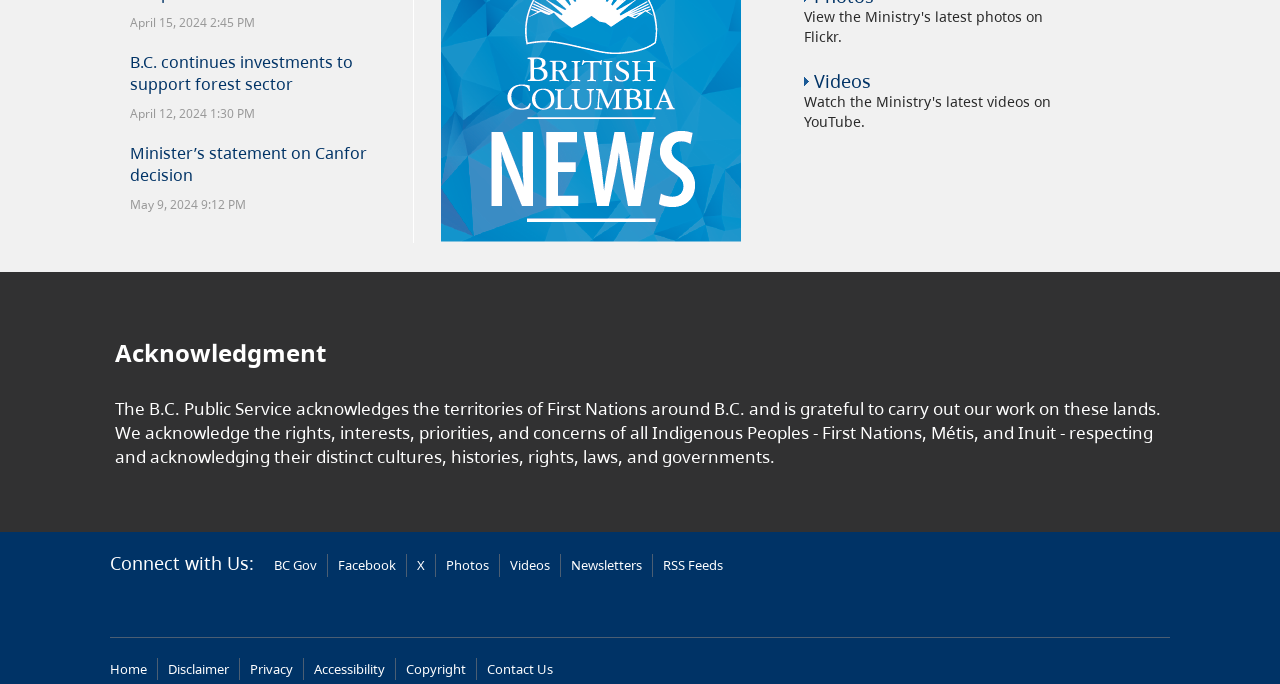Please identify the bounding box coordinates of the region to click in order to complete the task: "Click on 'B.C. continues investments to support forest sector'". The coordinates must be four float numbers between 0 and 1, specified as [left, top, right, bottom].

[0.102, 0.075, 0.276, 0.139]